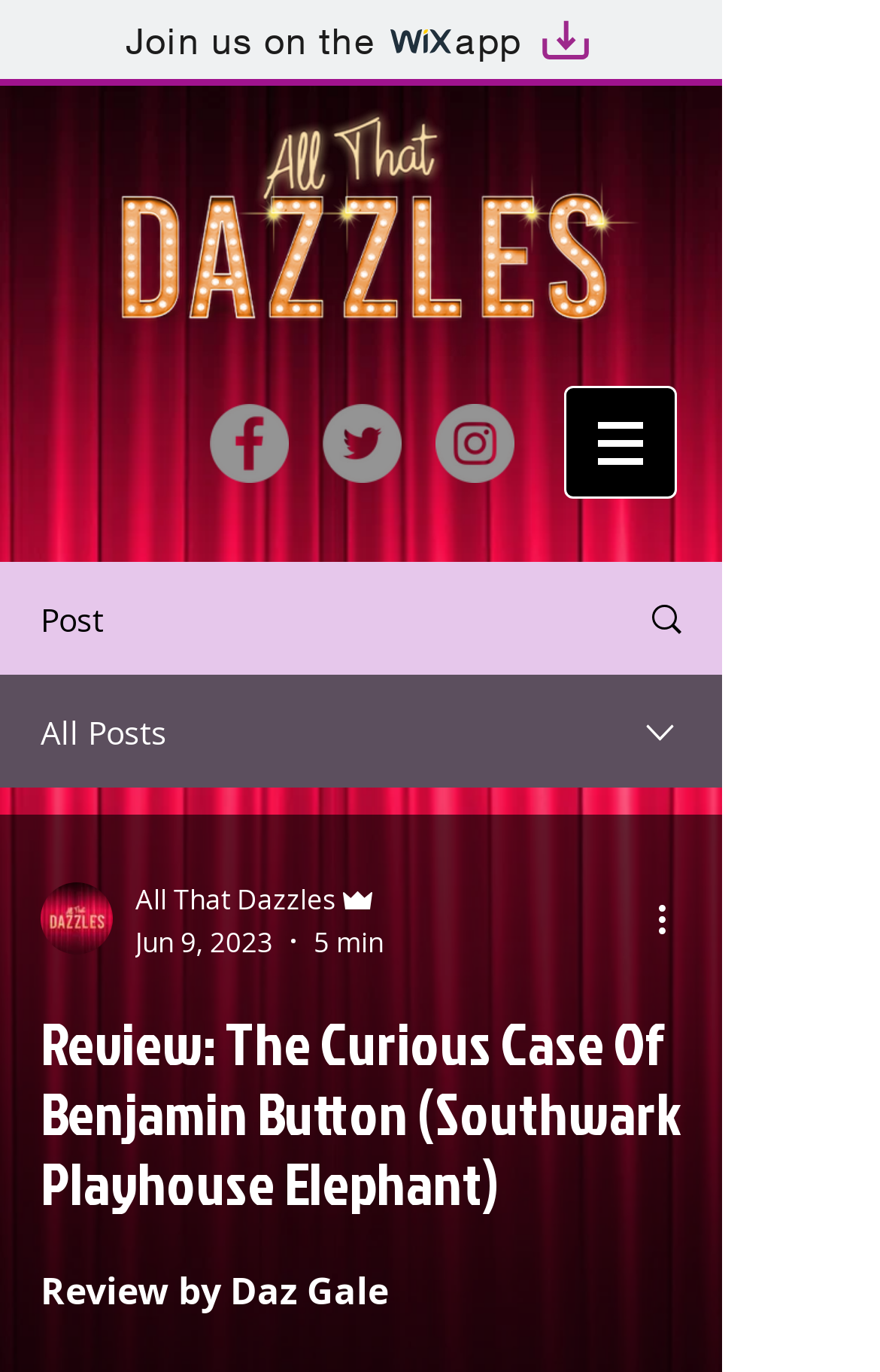Please find the bounding box coordinates for the clickable element needed to perform this instruction: "View a random post".

None